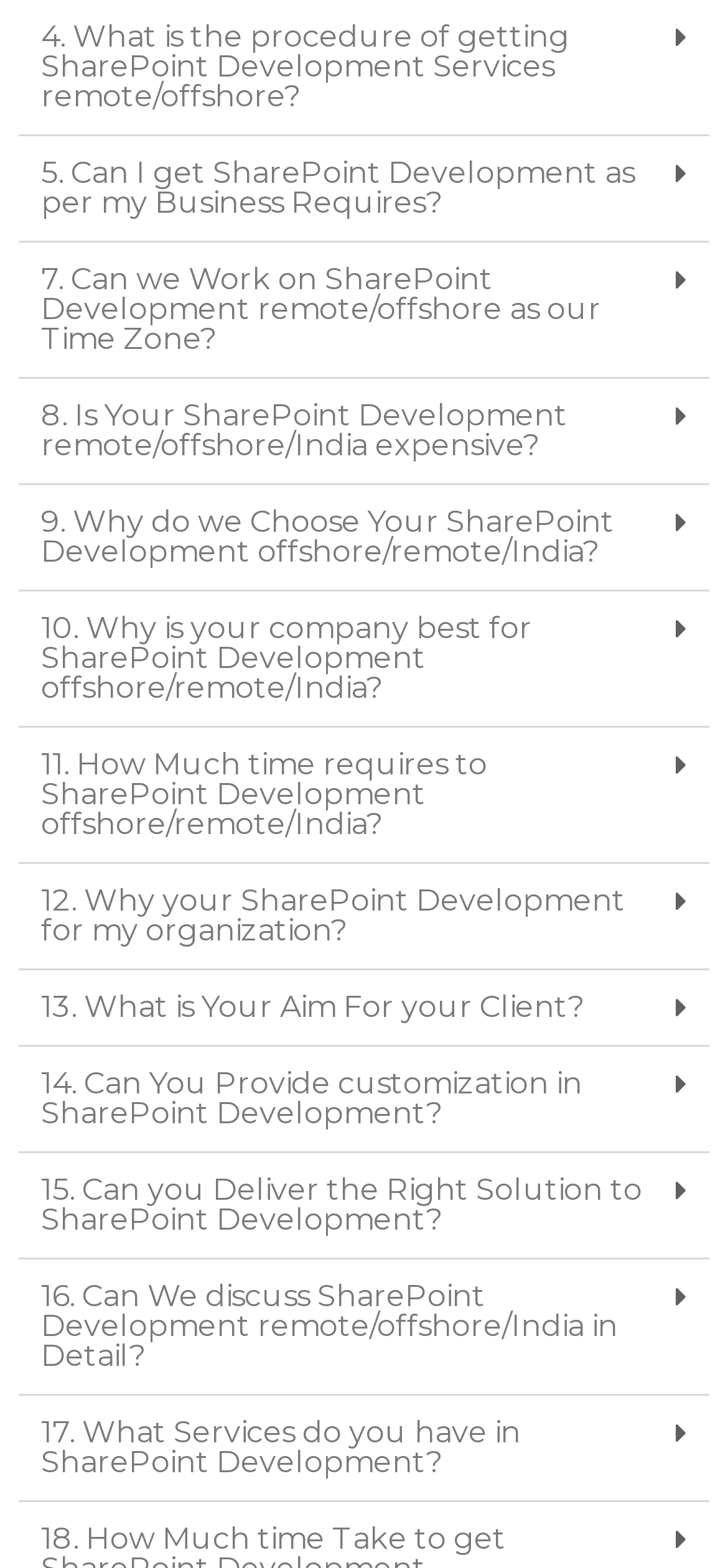What is the first question about SharePoint Development?
Please respond to the question with as much detail as possible.

I looked at the first button on the webpage and found that it asks about the procedure of getting SharePoint Development Services.